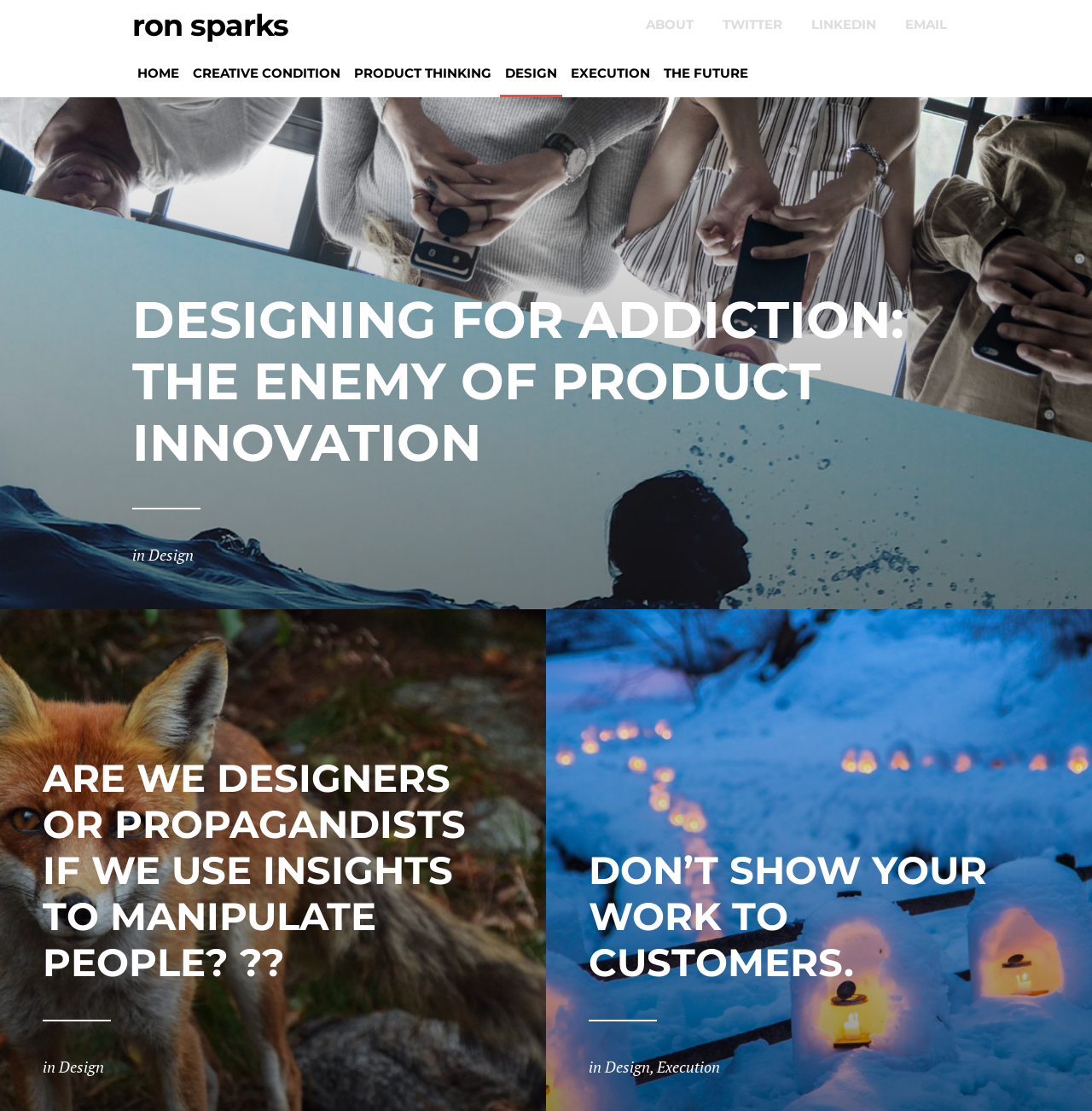Pinpoint the bounding box coordinates of the element that must be clicked to accomplish the following instruction: "Click the 'HASENCHAT MUSIC CHINA' link". The coordinates should be in the format of four float numbers between 0 and 1, i.e., [left, top, right, bottom].

None